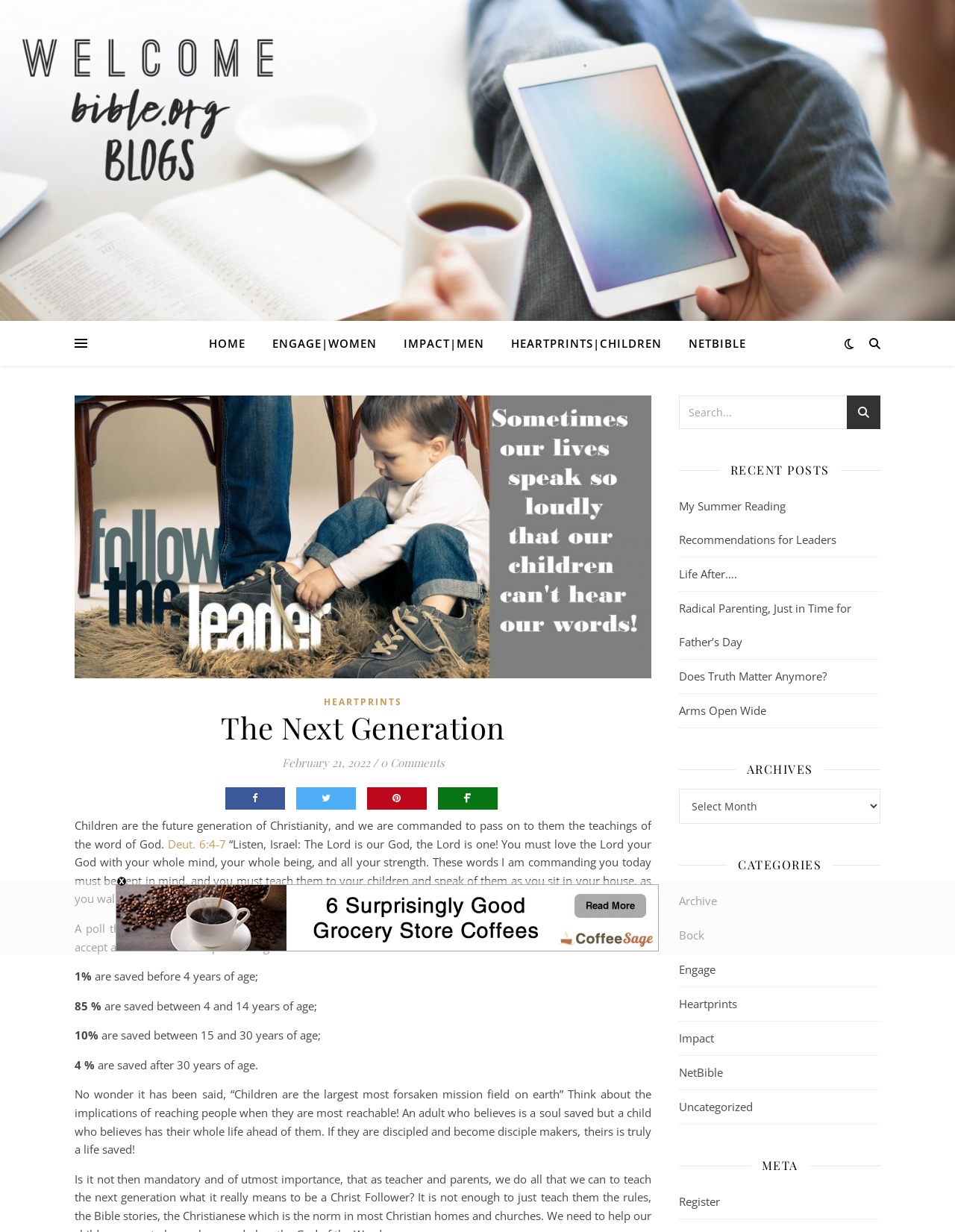Provide an in-depth caption for the elements present on the webpage.

The webpage is a blog titled "The Next Generation – Bible.org Blogs". At the top, there is a navigation menu with links to "HOME", "ENGAGE|WOMEN", "IMPACT|MEN", "HEARTPRINTS|CHILDREN", and "NETBIBLE". Below the navigation menu, there is a header section with a link to "HEARTPRINTS" and a heading that reads "The Next Generation". The date "February 21, 2022" is displayed, followed by a link to "0 Comments".

The main content of the page is a blog post that discusses the importance of teaching children about Christianity. The post begins with a quote from Deuteronomy 6:4-7 and then presents statistics from a poll by Child Evangelism Fellowship about the age at which people are most likely to accept and believe the Gospel message.

To the right of the main content, there is a search bar with a search button. Below the search bar, there are links to recent posts, including "My Summer Reading Recommendations for Leaders", "Life After…", and others.

Further down the page, there are sections for "ARCHIVES", "CATEGORIES", and "META". The "ARCHIVES" section has a dropdown menu, while the "CATEGORIES" section has links to various categories such as "Archive", "Bock", and "Heartprints". The "META" section has a link to "Register".

There are also several social media links and icons scattered throughout the page, including Facebook, Twitter, and LinkedIn. Additionally, there is an image and an iframe element on the page, although their contents are not specified.